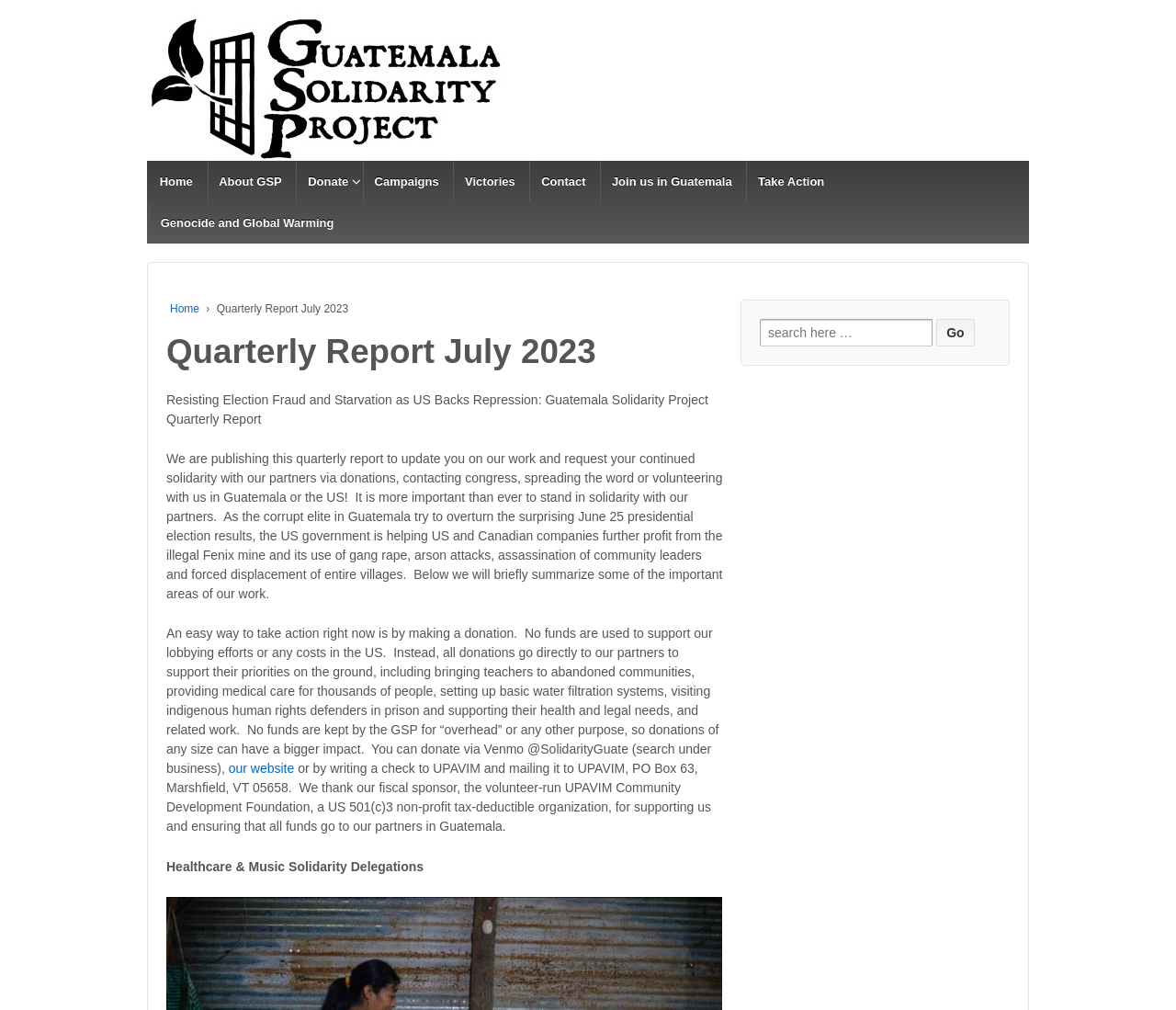Provide a one-word or brief phrase answer to the question:
What is the name of the organization?

Guatemala Solidarity Project